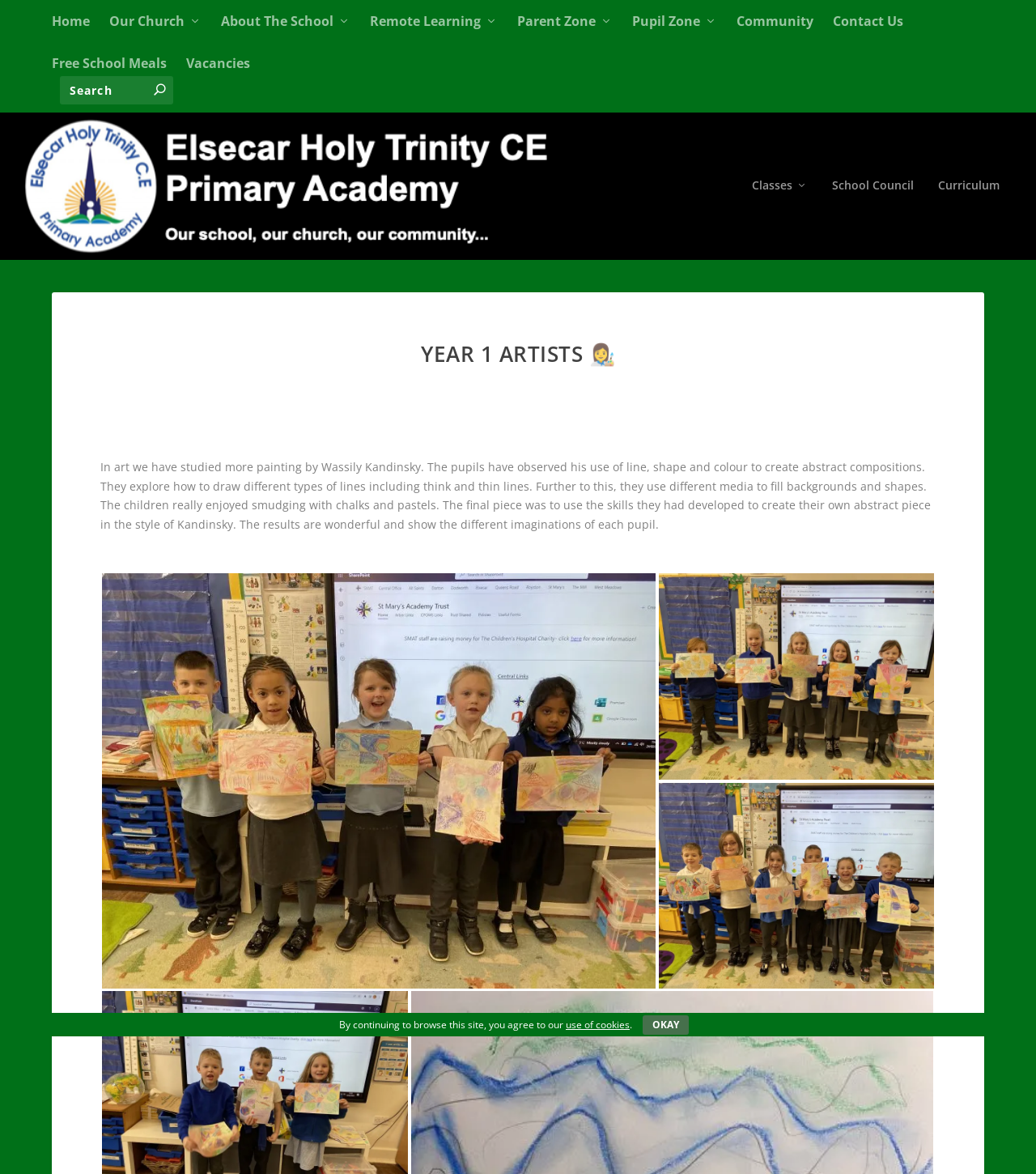Pinpoint the bounding box coordinates of the element to be clicked to execute the instruction: "Search for something".

[0.058, 0.065, 0.167, 0.089]